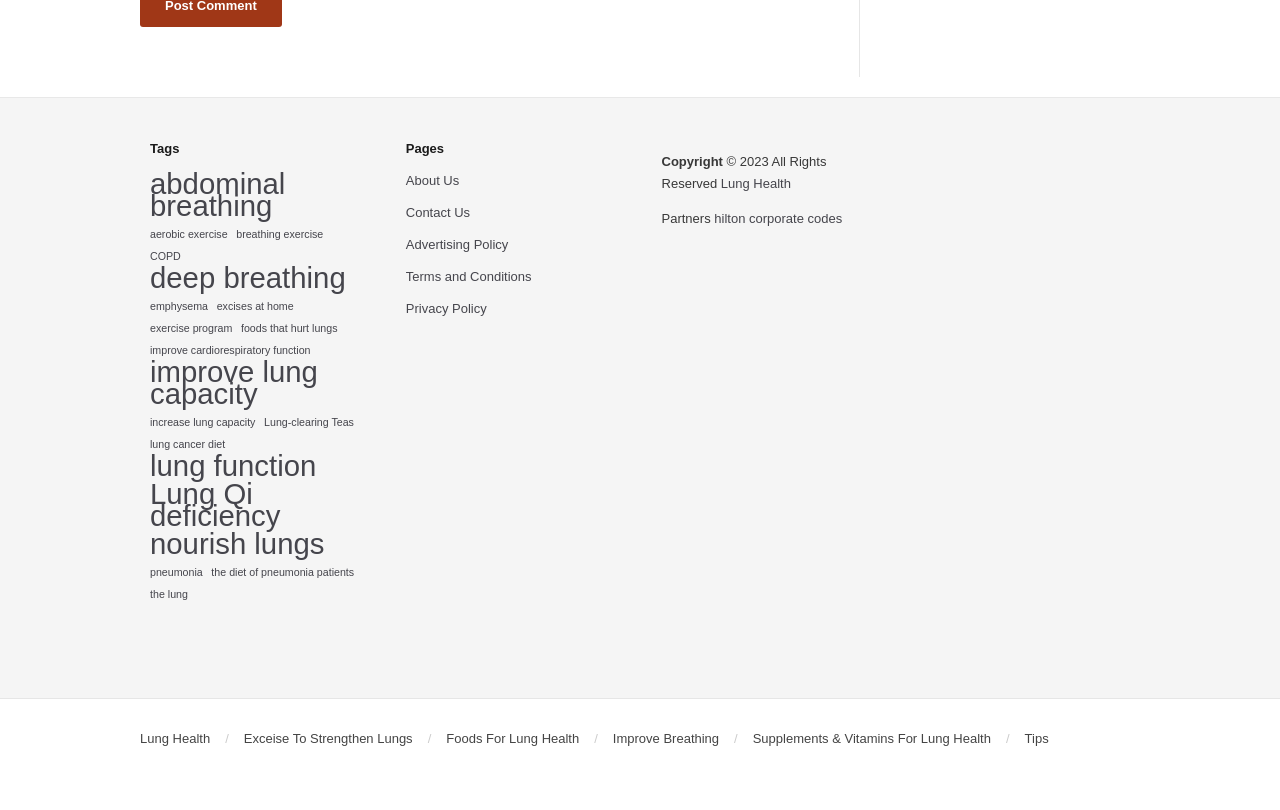Using the provided description: "the diet of pneumonia patients", find the bounding box coordinates of the corresponding UI element. The output should be four float numbers between 0 and 1, in the format [left, top, right, bottom].

[0.165, 0.693, 0.277, 0.72]